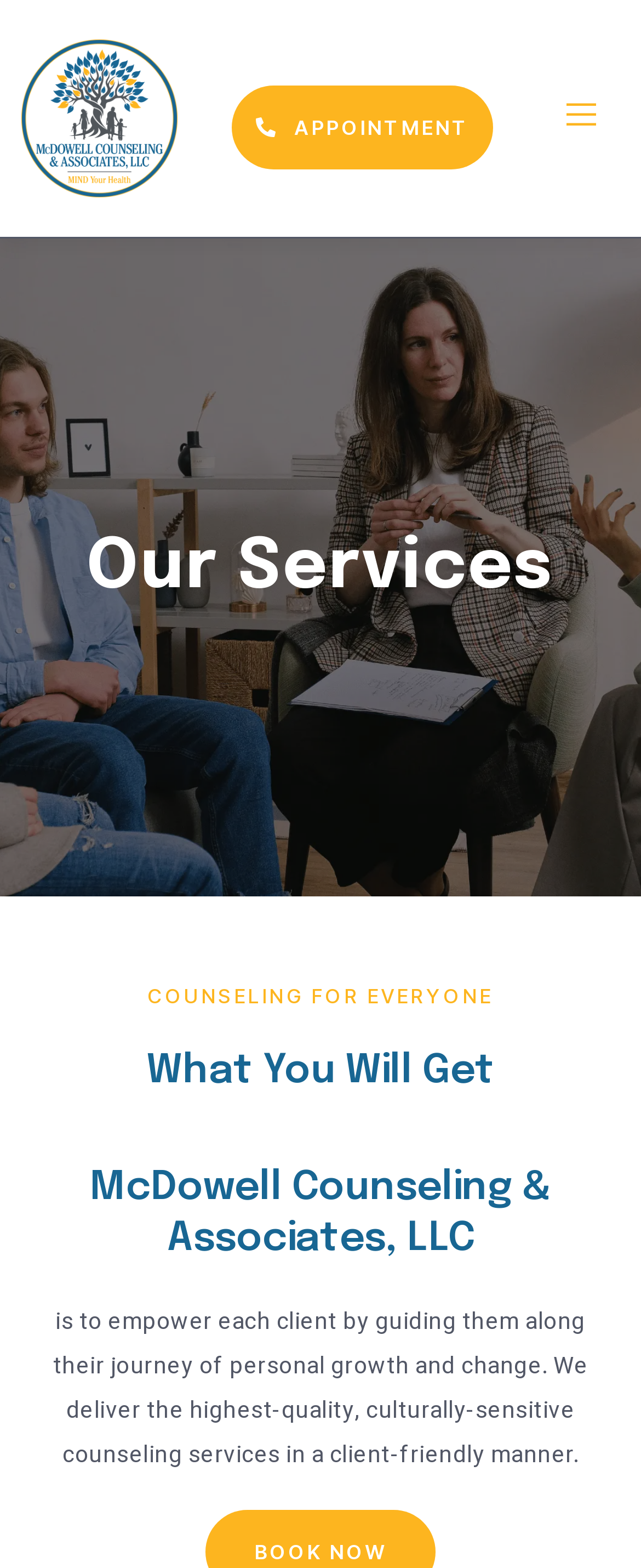What is the name of the counseling service?
Based on the image, provide your answer in one word or phrase.

McDowell Counseling & Associates, LLC